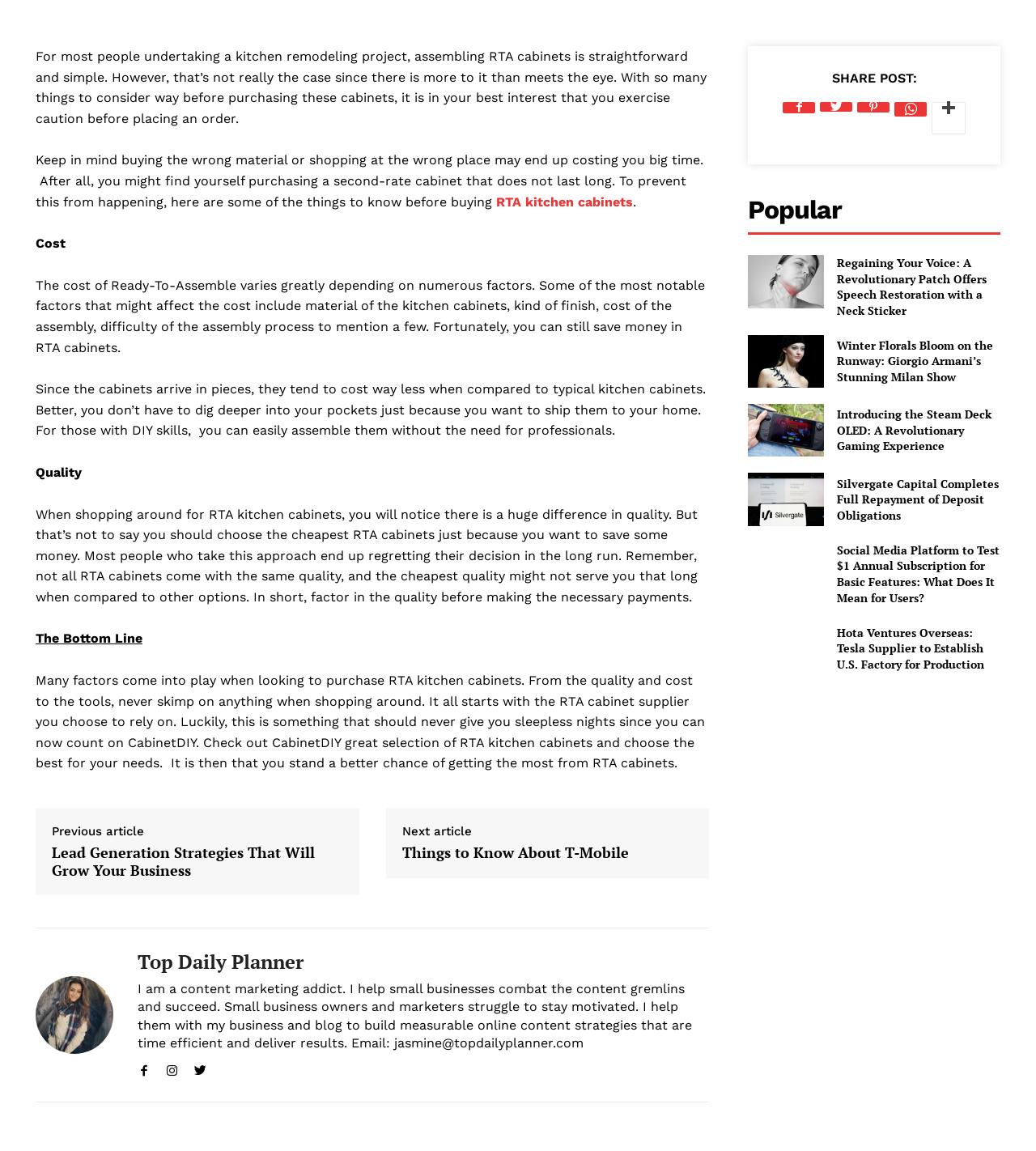What should be considered when buying RTA cabinets?
Using the image as a reference, give an elaborate response to the question.

When buying RTA cabinets, consumers should consider the quality and cost of the cabinets, as mentioned in the article. The article advises against choosing the cheapest option and instead recommends factoring in the quality of the cabinets to ensure they last long.